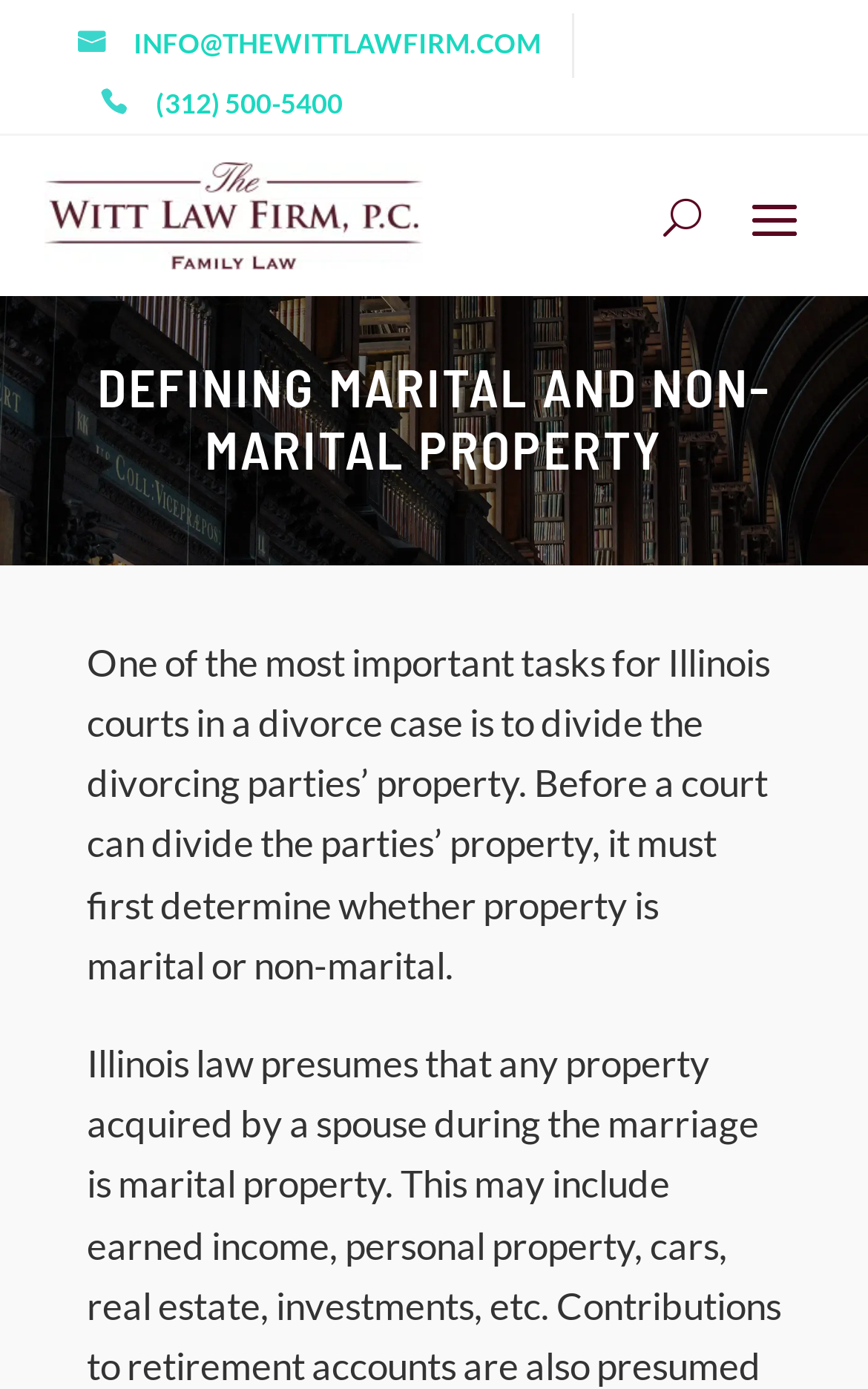Provide your answer in one word or a succinct phrase for the question: 
What is the purpose of the court in a divorce case?

To divide property